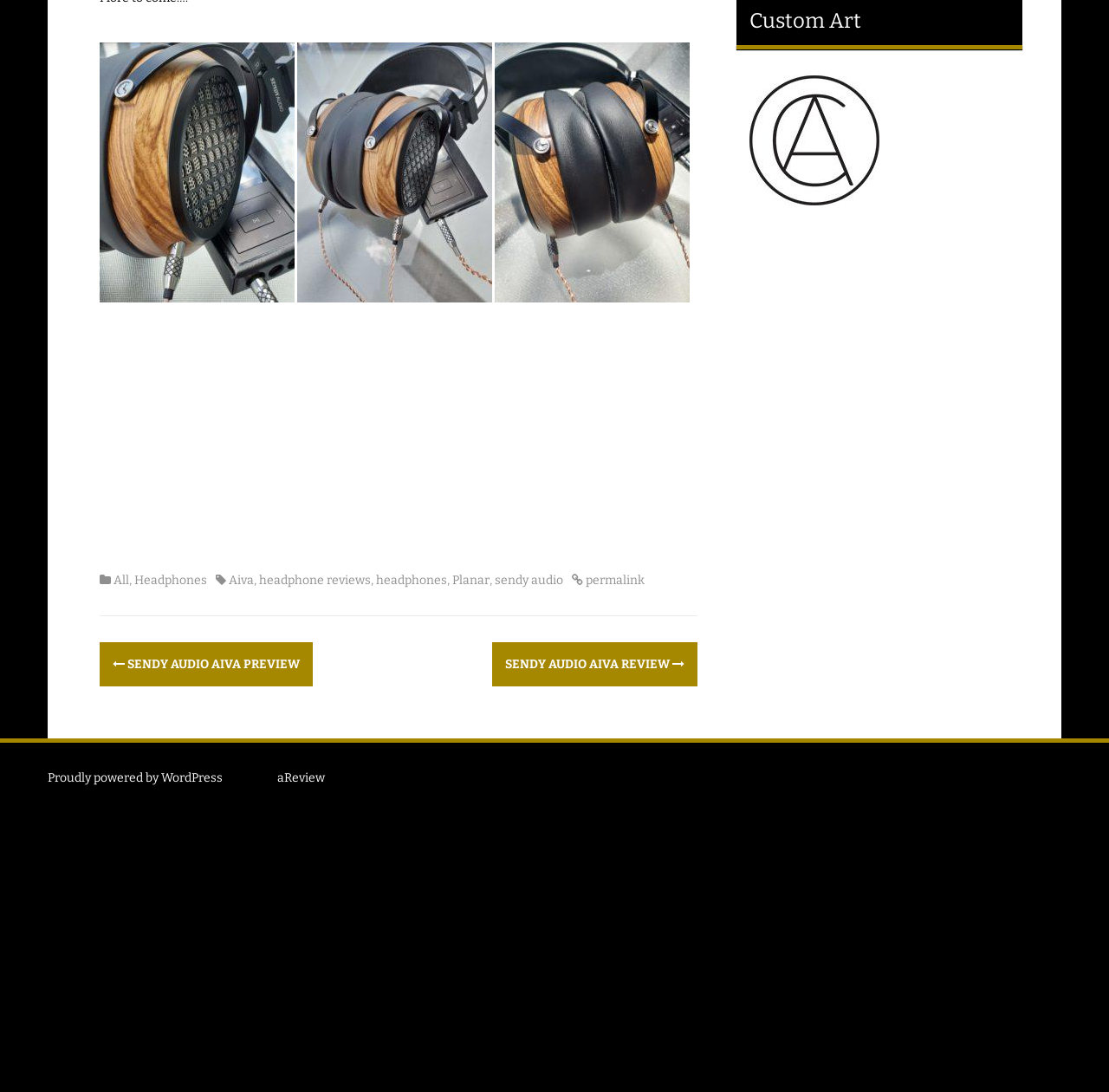How many links are in the footer?
Answer with a single word or phrase, using the screenshot for reference.

9